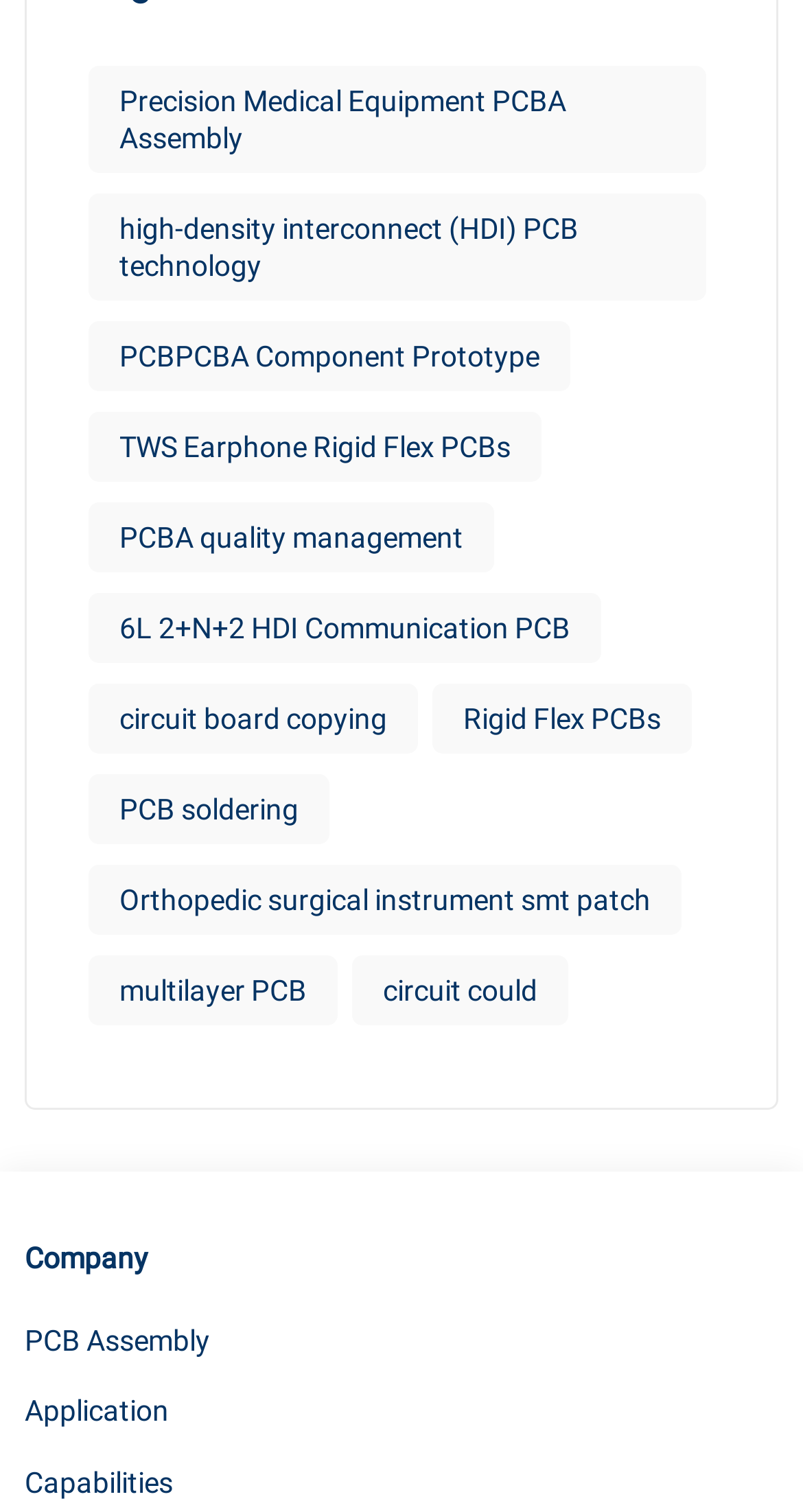Locate the bounding box coordinates of the element to click to perform the following action: 'Explore PCB Assembly'. The coordinates should be given as four float values between 0 and 1, in the form of [left, top, right, bottom].

[0.031, 0.87, 0.262, 0.903]